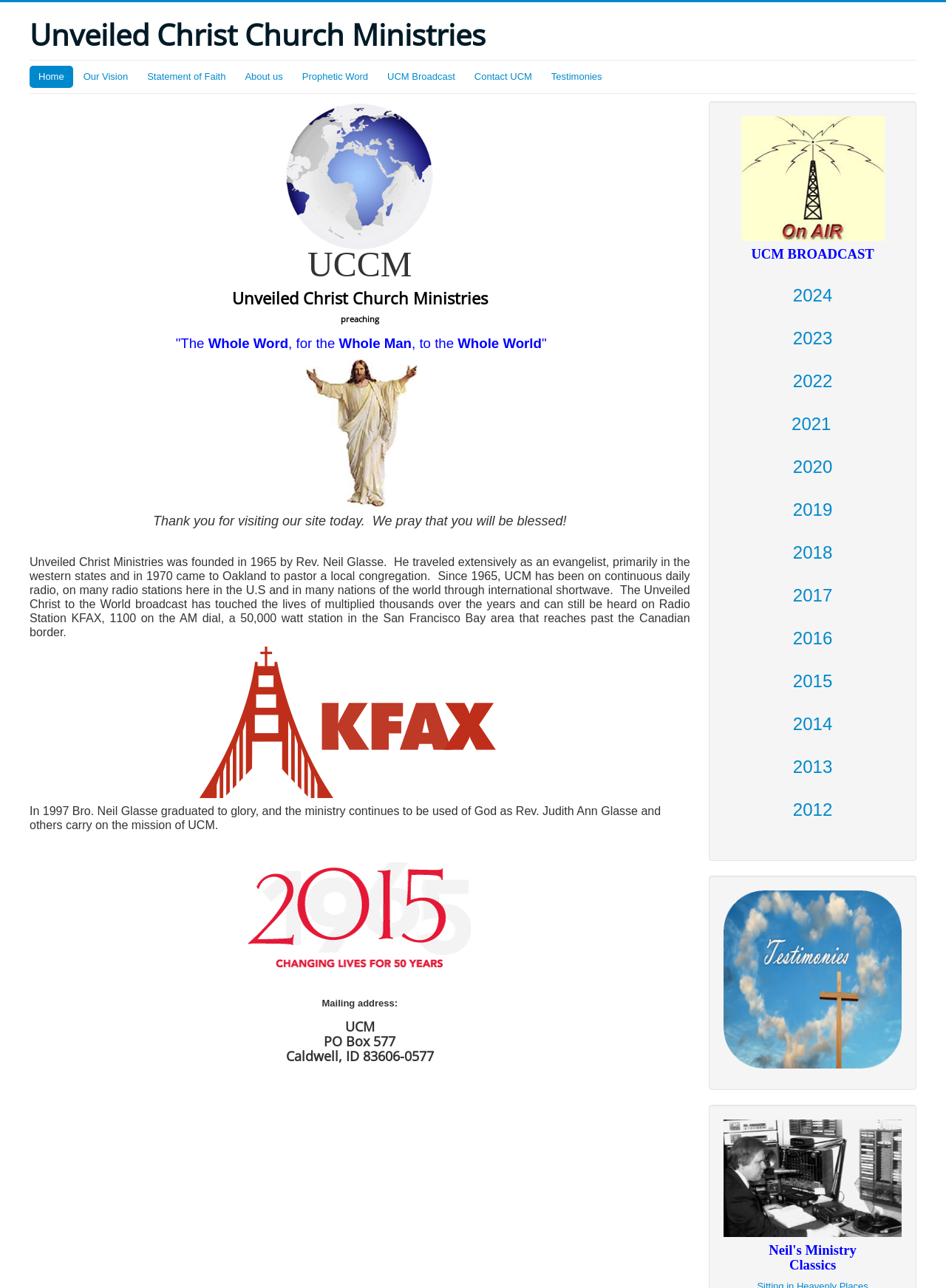Using the information in the image, give a detailed answer to the following question: What is the name of the church?

The name of the church can be found in the top-left corner of the webpage, where it is written as 'Unveiled Christ Church Ministries' in a link element.